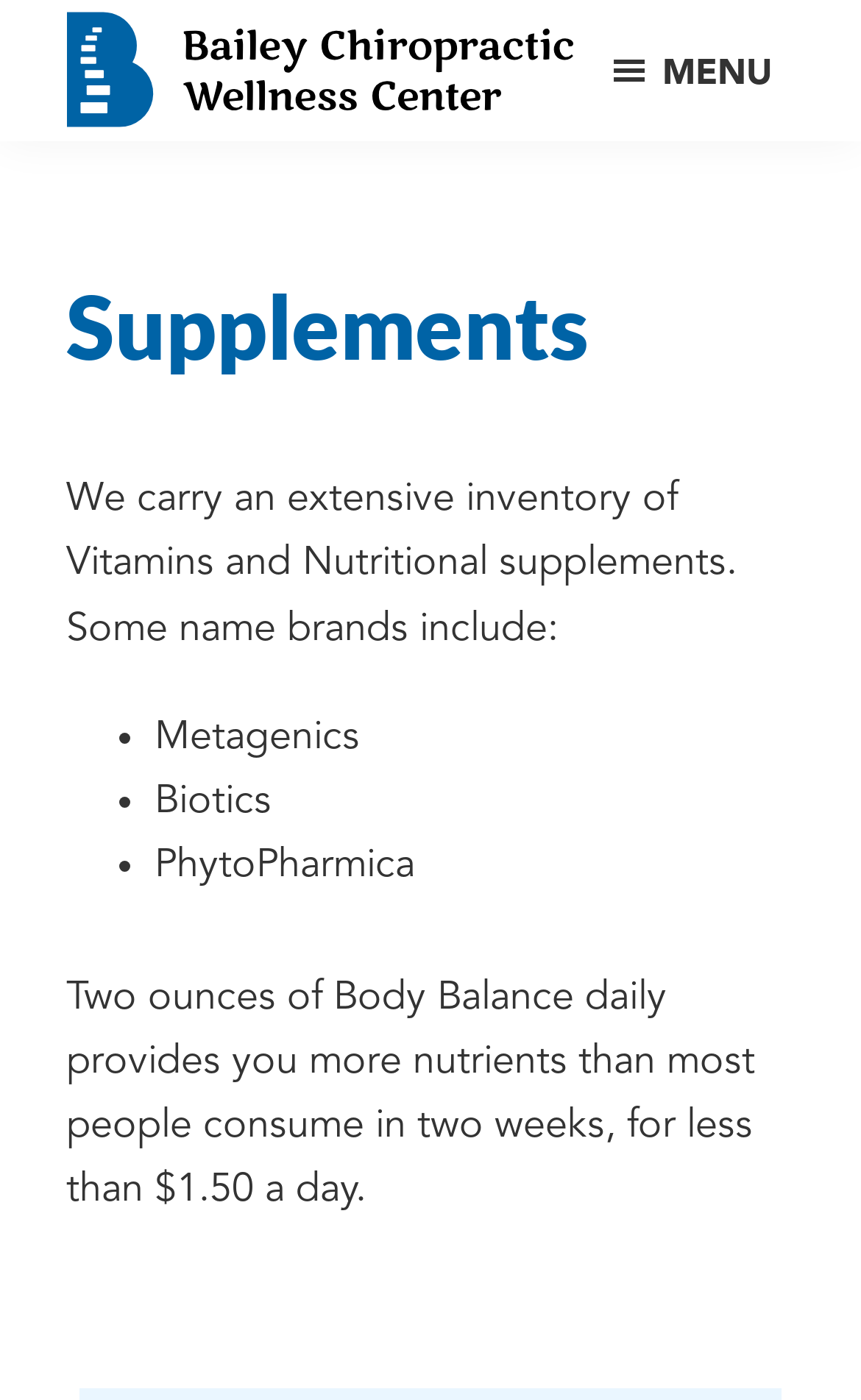Determine the bounding box for the UI element as described: "Menu". The coordinates should be represented as four float numbers between 0 and 1, formatted as [left, top, right, bottom].

[0.679, 0.016, 0.923, 0.085]